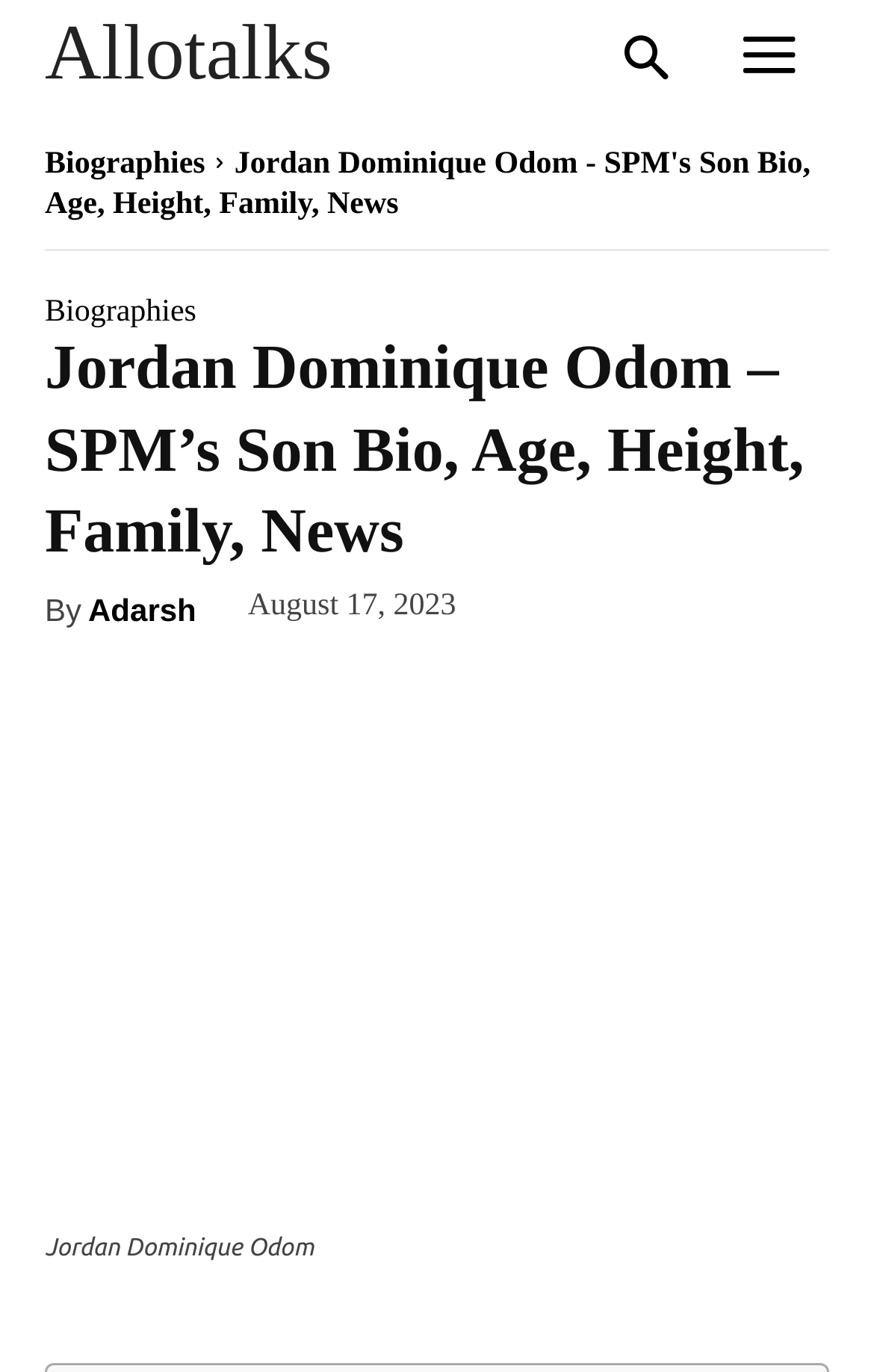What is the position of the image on the webpage?
Please use the image to deliver a detailed and complete answer.

I analyzed the bounding box coordinates of the figure element and found that it is positioned below the heading element, with y1 and y2 coordinates indicating its vertical position.